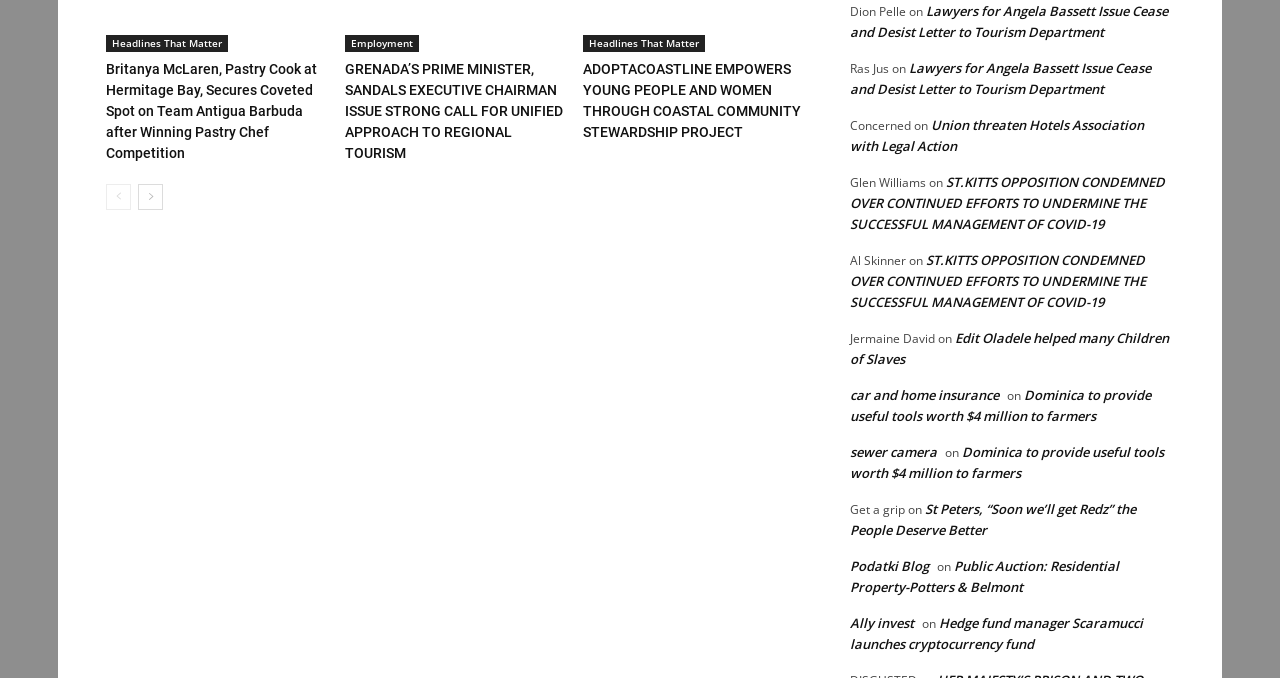Please respond to the question with a concise word or phrase:
How many news articles are displayed on this page?

Multiple